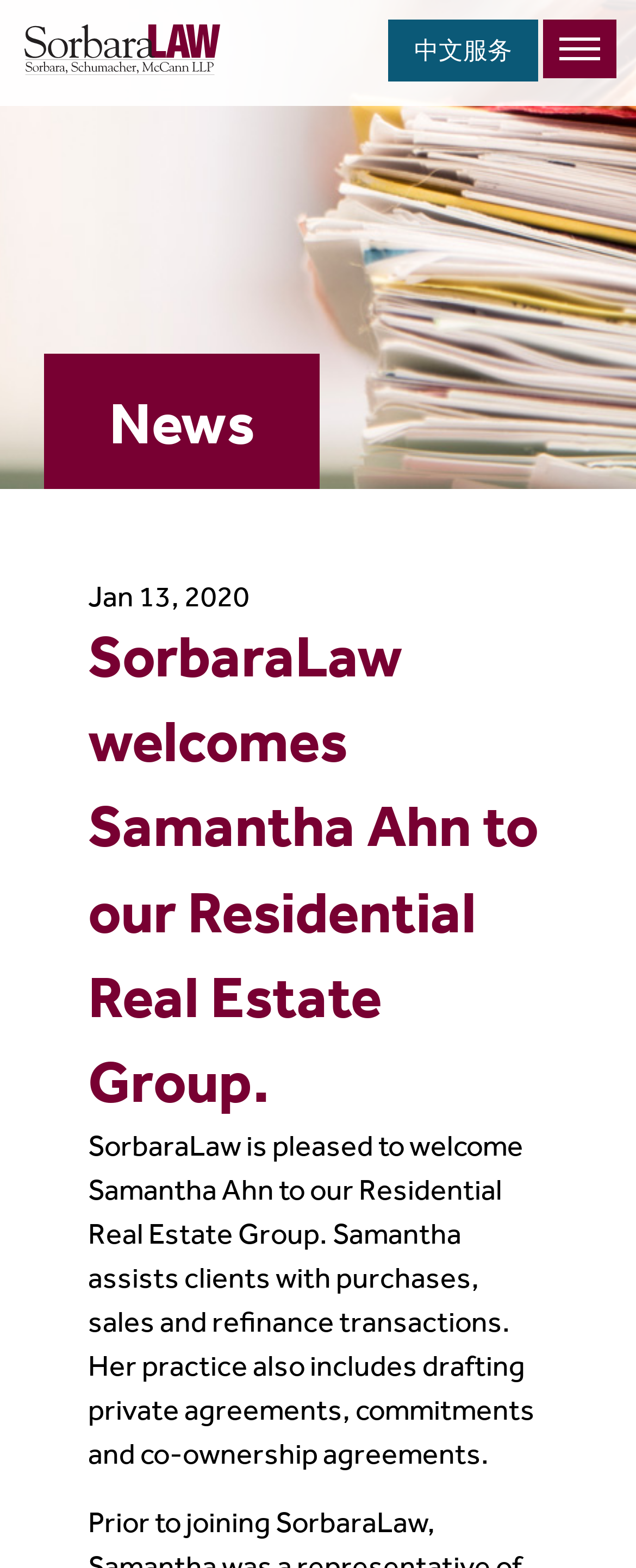What type of agreements does Samantha draft?
Respond with a short answer, either a single word or a phrase, based on the image.

private agreements, commitments, and co-ownership agreements